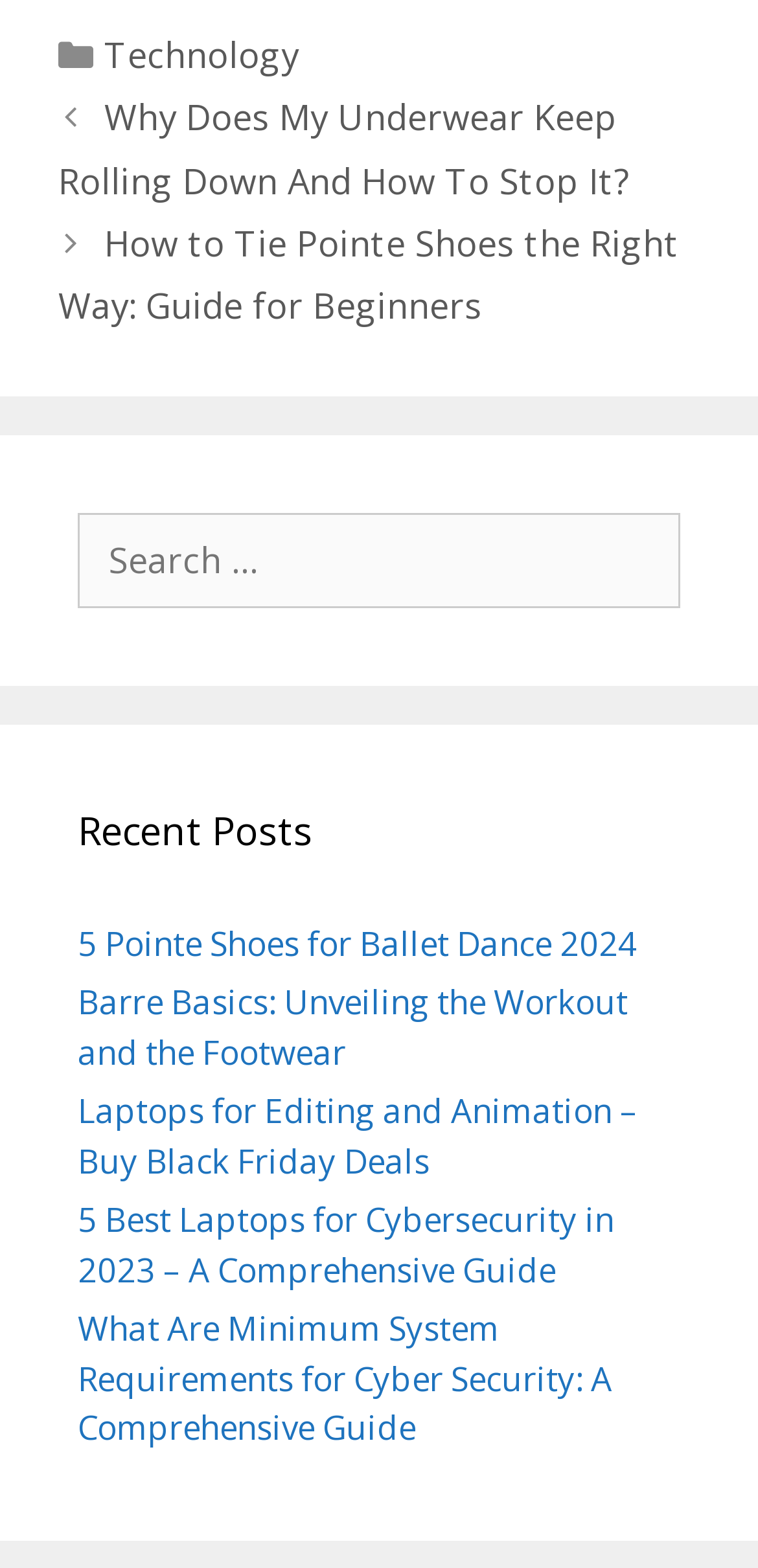Specify the bounding box coordinates for the region that must be clicked to perform the given instruction: "View Technical FAQ".

None